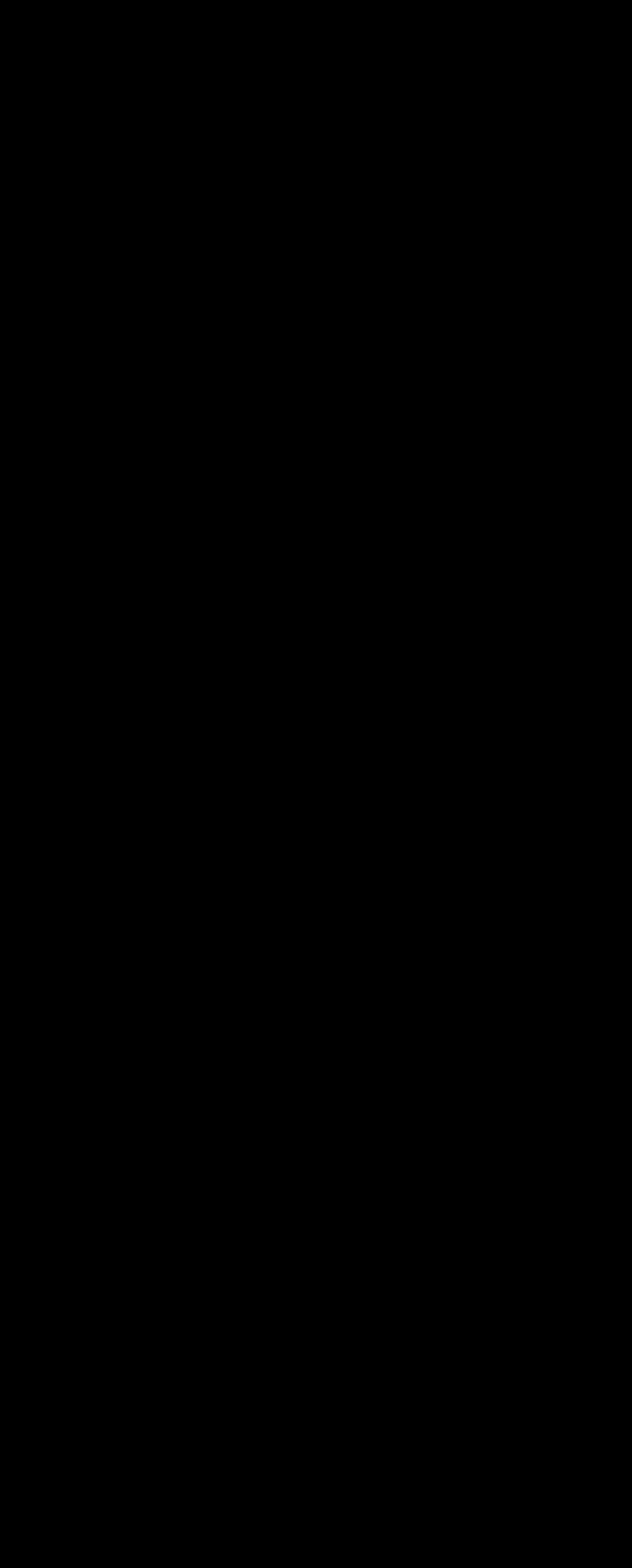What is the text of the first link? Using the information from the screenshot, answer with a single word or phrase.

New release: Linum cables with 2-Pin